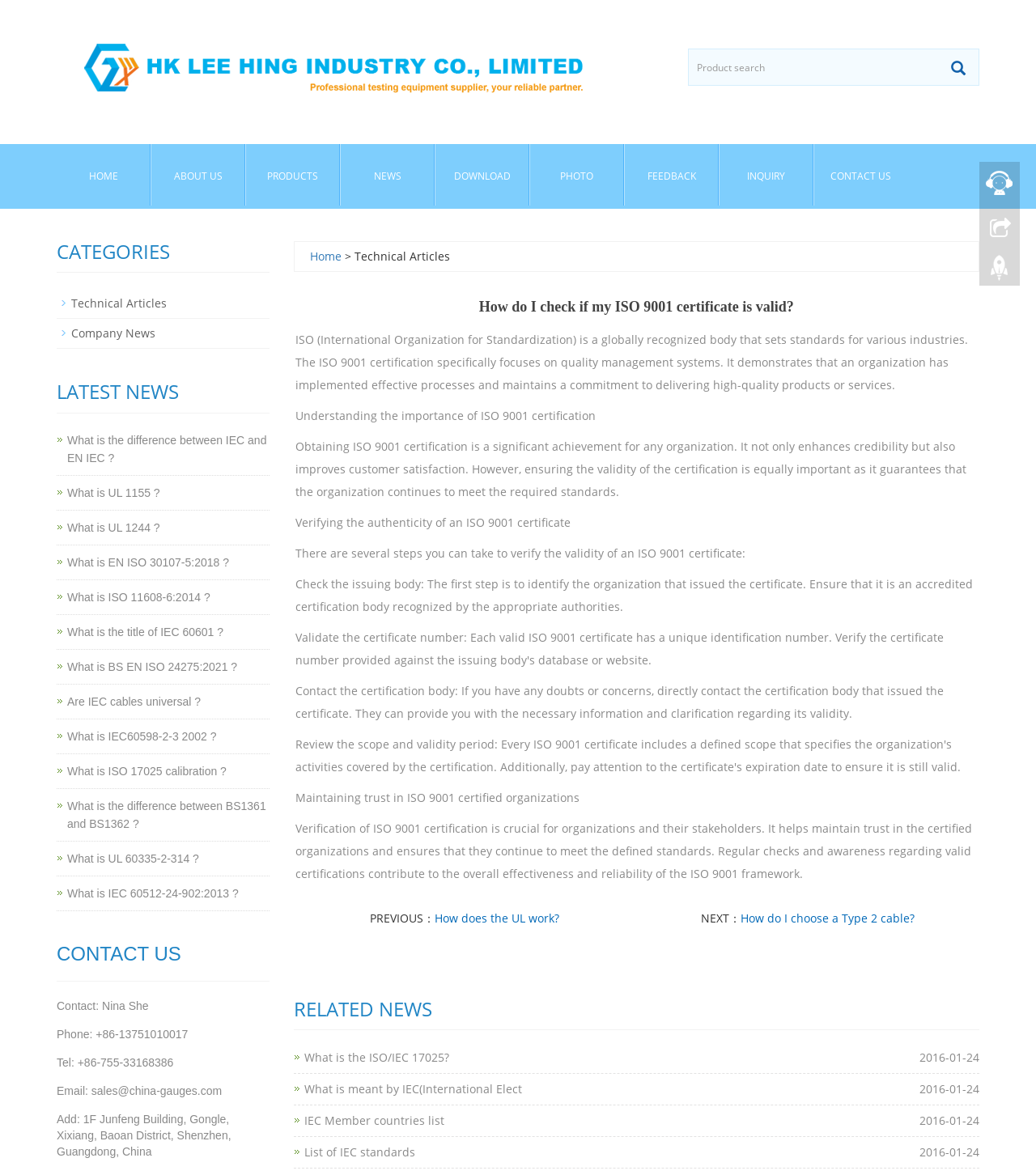What is the contact email of the company?
Answer the question with a detailed explanation, including all necessary information.

The contact information of the company is provided at the bottom of the webpage, including the email address, which is sales@china-gauges.com.